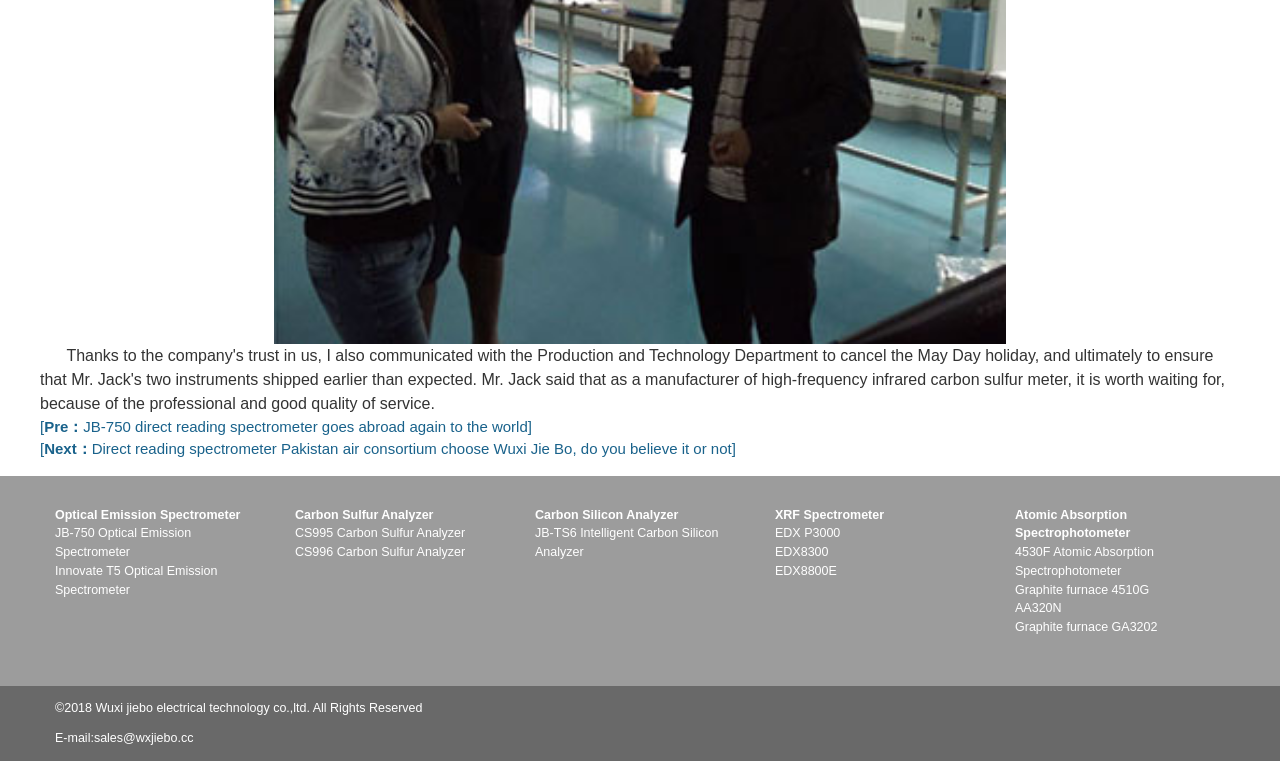What is the company name mentioned on the webpage?
Using the image as a reference, answer the question in detail.

The company name is mentioned in the copyright notice at the bottom of the webpage, which states '©2018 Wuxi jiebo electrical technology co.,ltd. All Rights Reserved'.